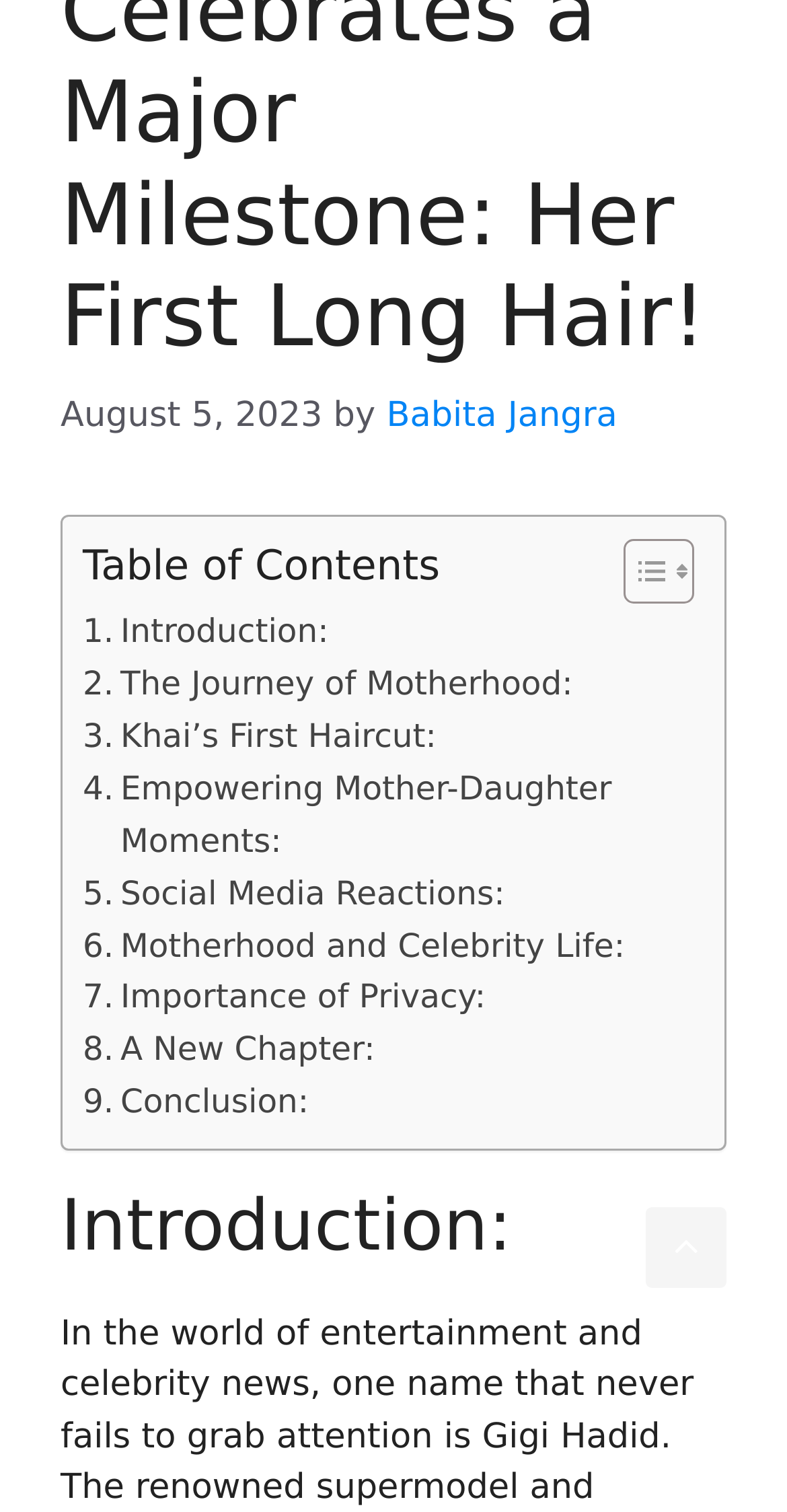What is the date of the article?
Please provide a single word or phrase as your answer based on the image.

August 5, 2023